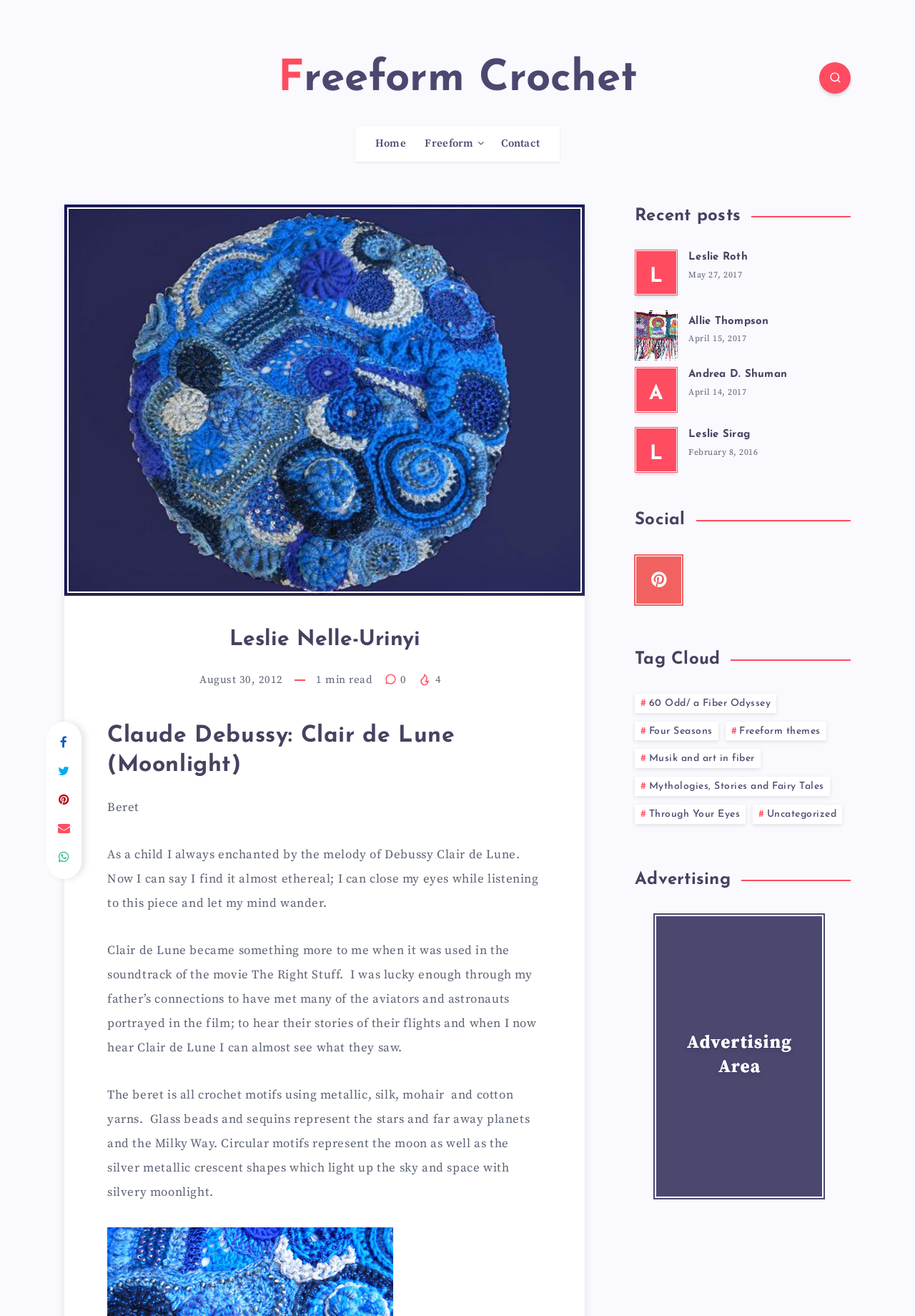What is the inspiration for the beret?
Answer the question with a detailed and thorough explanation.

The text on the webpage mentions that the beret was inspired by Claude Debussy's 'Clair de Lune', which is a famous musical piece. The artist mentions that they were enchanted by the melody as a child and that it became more meaningful to them after hearing it in a movie soundtrack.